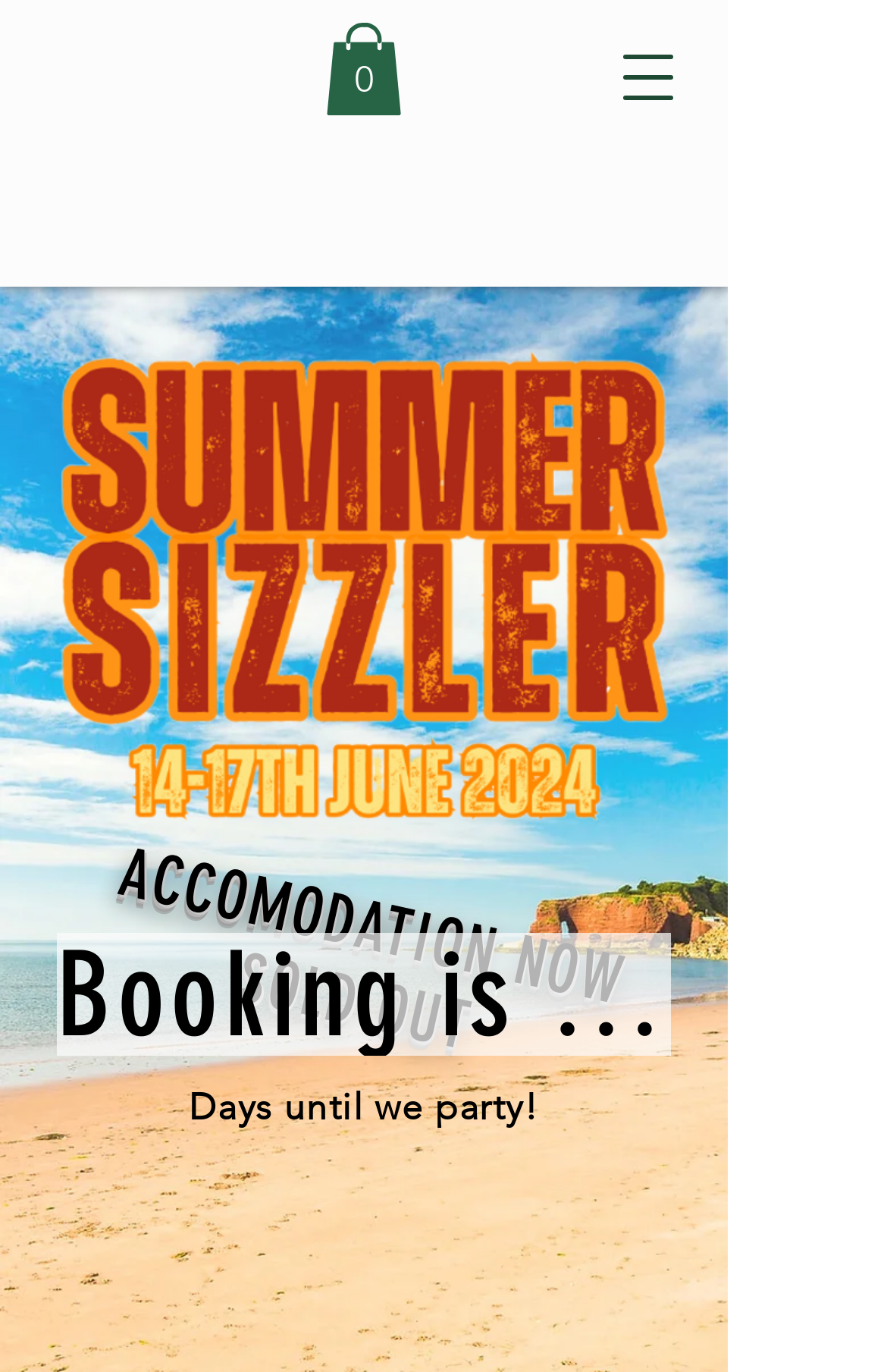What is the current number of items in the cart?
By examining the image, provide a one-word or phrase answer.

0